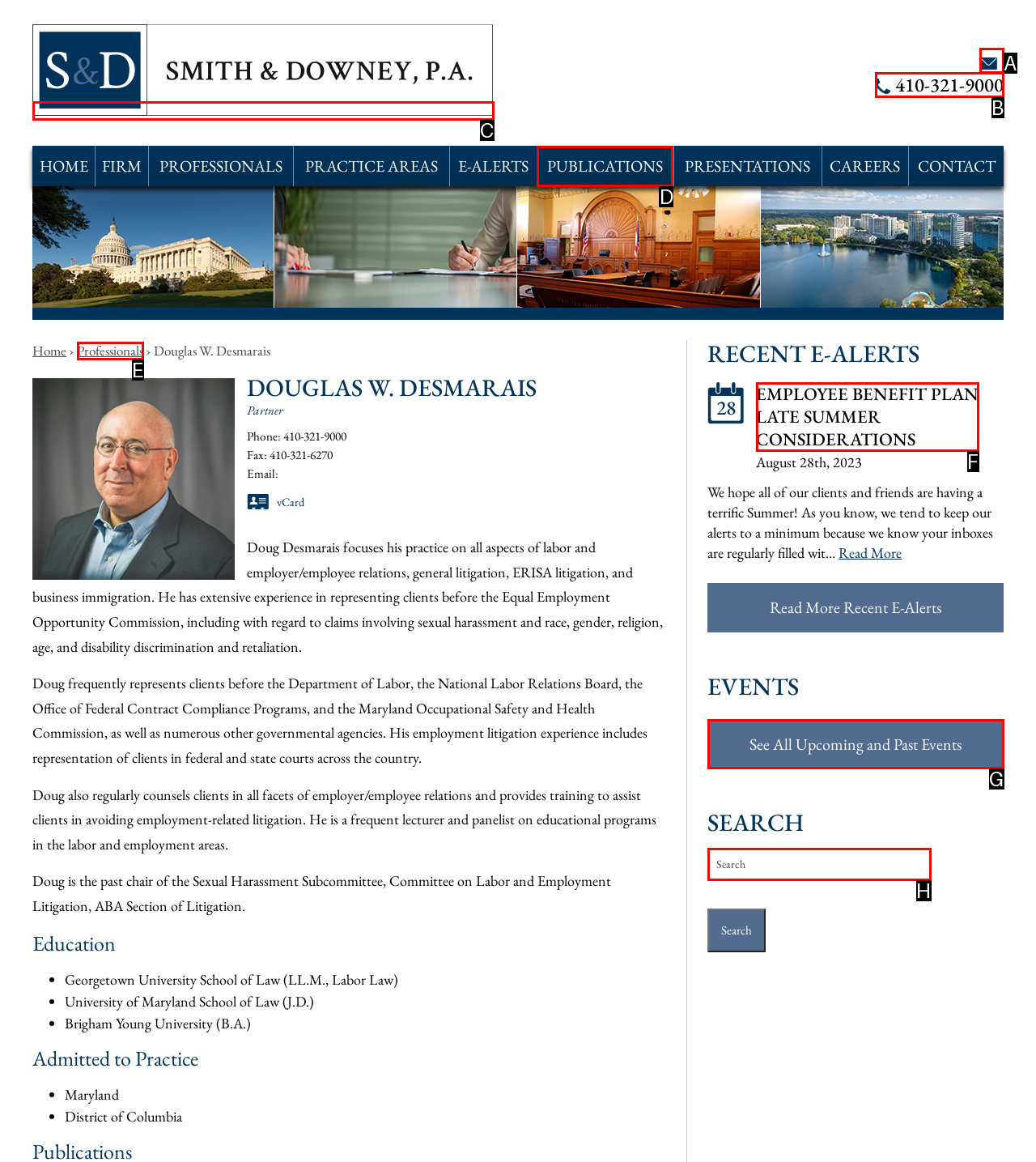Determine which option fits the following description: alt="Smith & Downey, P.A."
Answer with the corresponding option's letter directly.

C